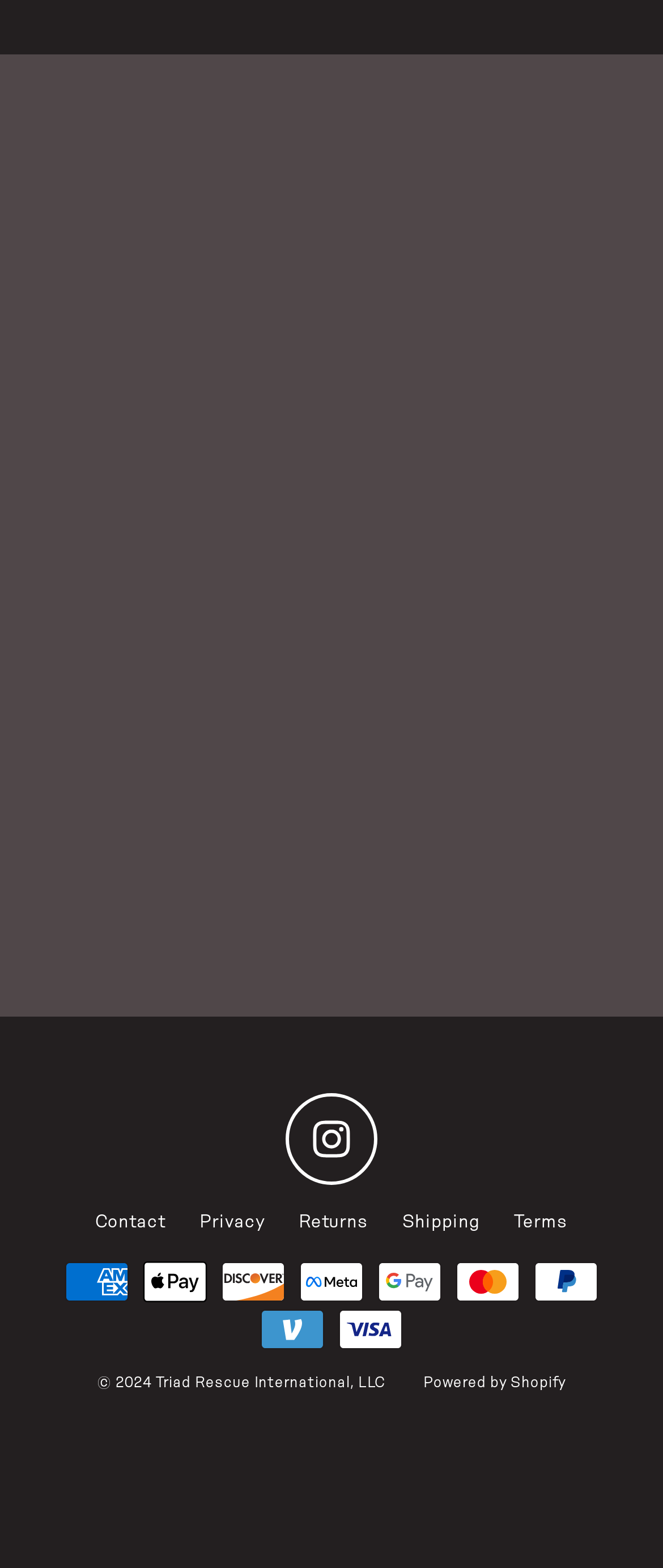Find the bounding box coordinates of the area to click in order to follow the instruction: "Visit Instagram".

[0.431, 0.698, 0.569, 0.756]